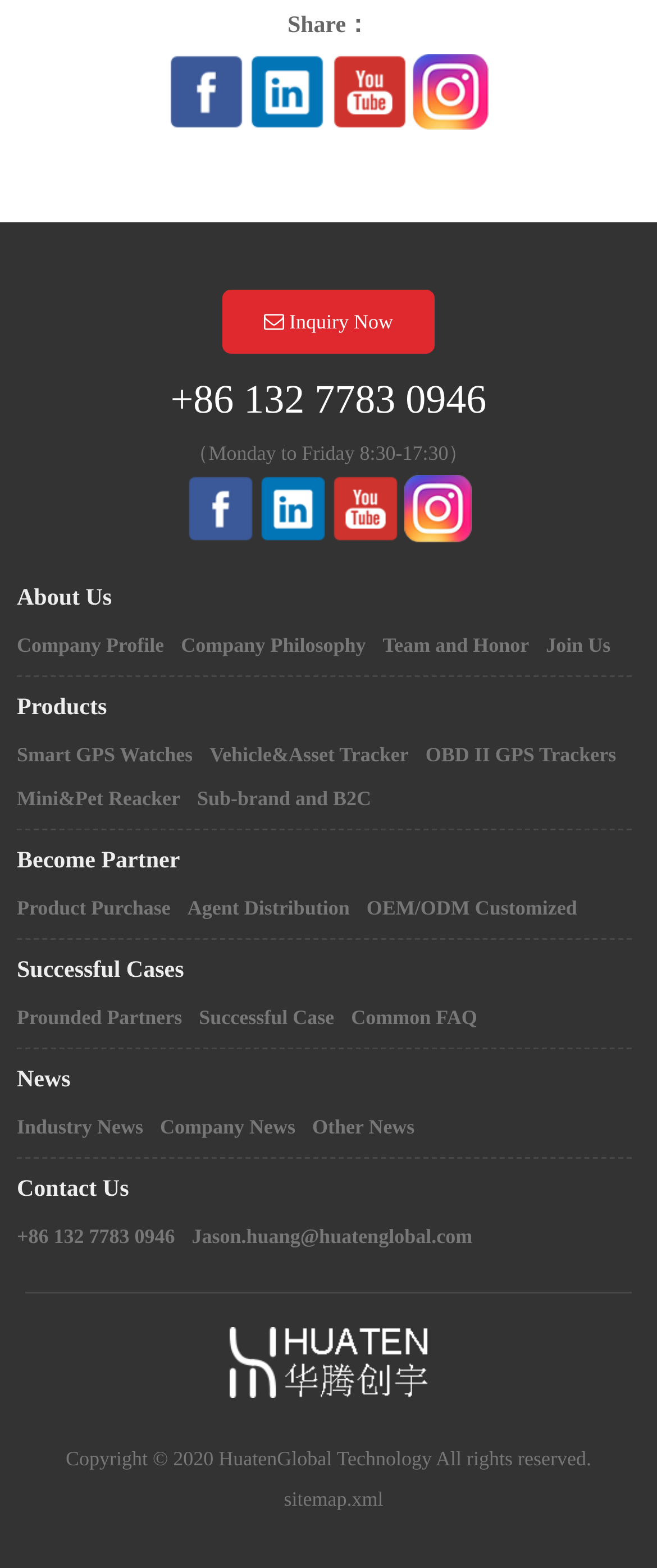Determine the bounding box coordinates for the region that must be clicked to execute the following instruction: "Contact us".

[0.026, 0.745, 0.962, 0.775]